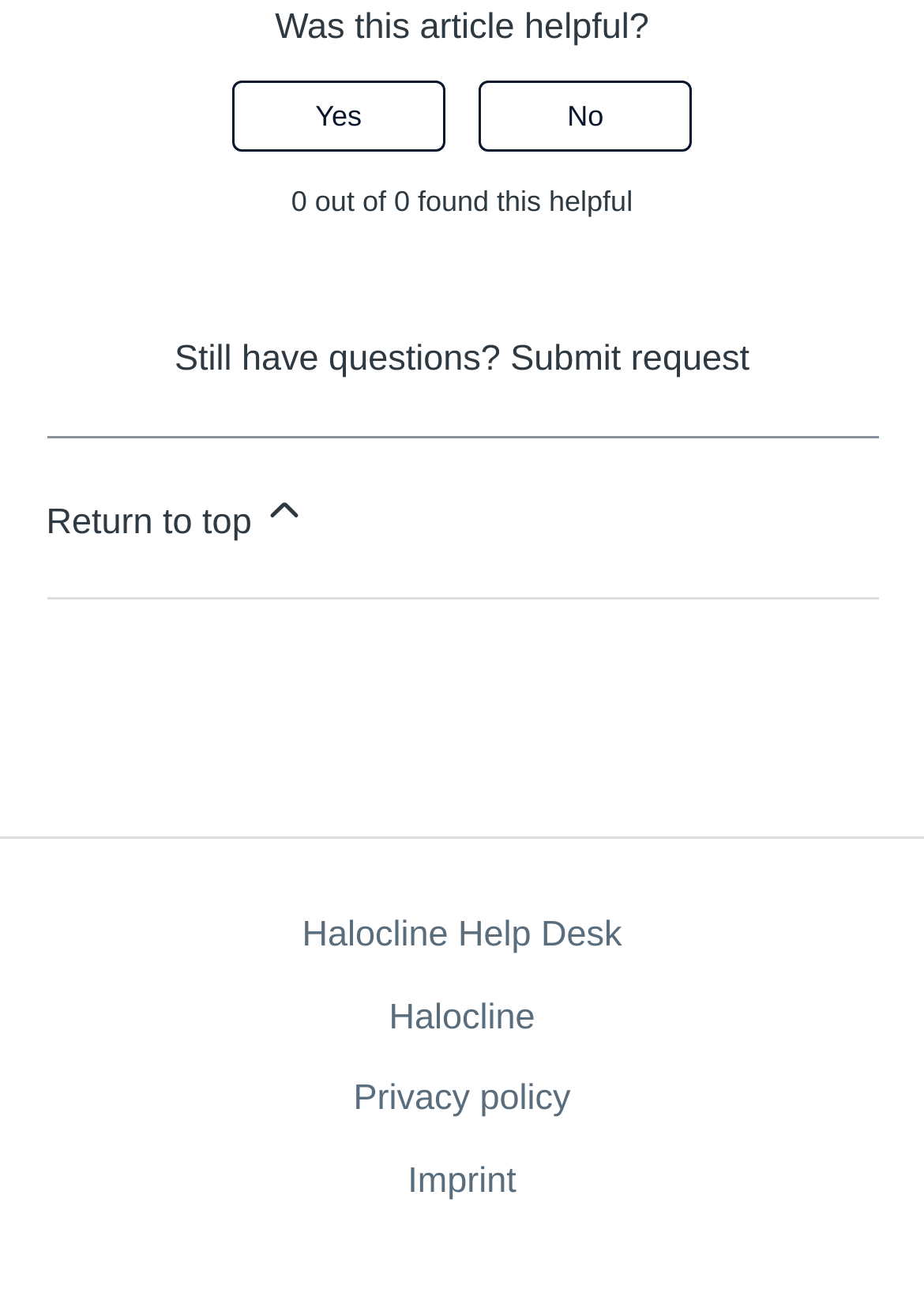How can users navigate to the top of the page?
Answer the question based on the image using a single word or a brief phrase.

Click 'Return to top'